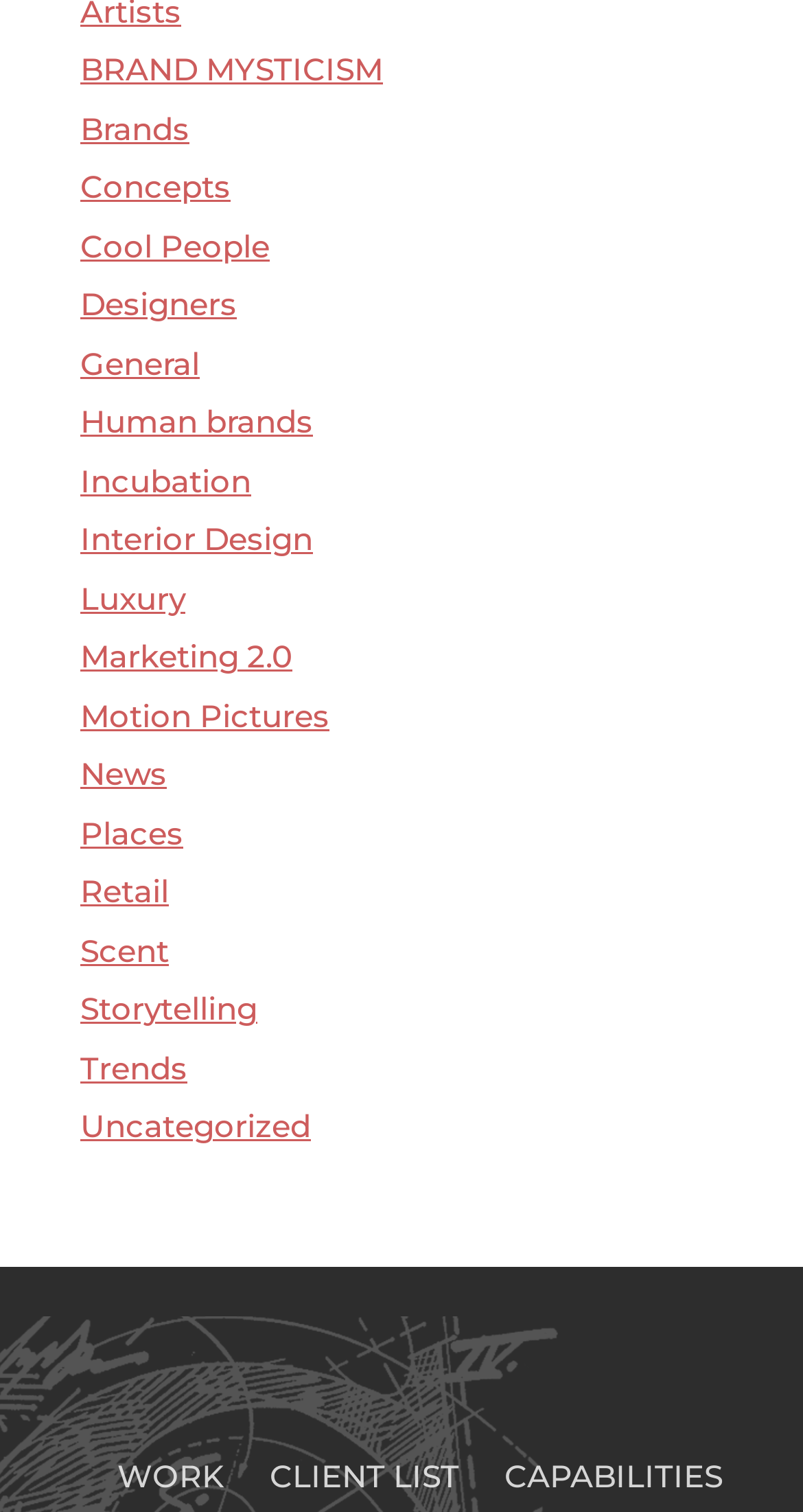Calculate the bounding box coordinates of the UI element given the description: "Marketing 2.0".

[0.1, 0.422, 0.364, 0.448]